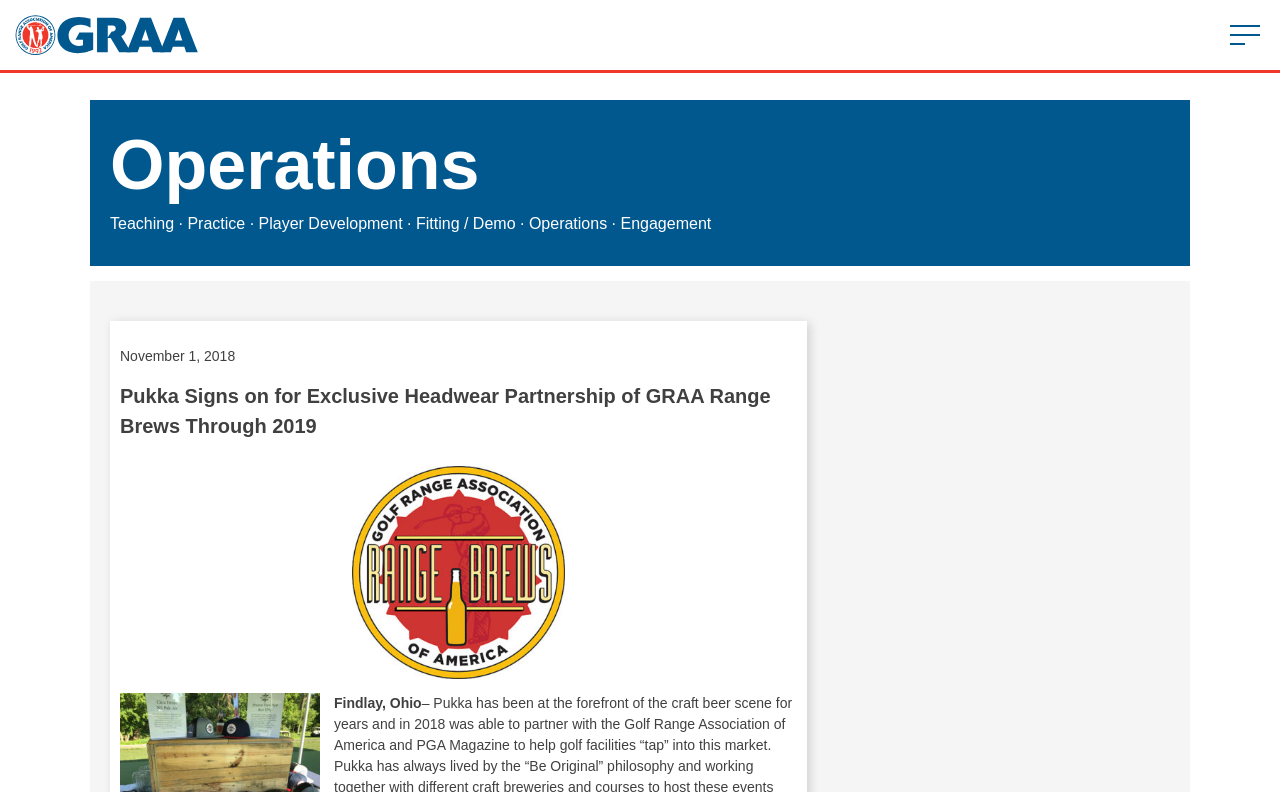Answer the question below in one word or phrase:
What is the name of the association mentioned in the webpage?

Golf Range Association